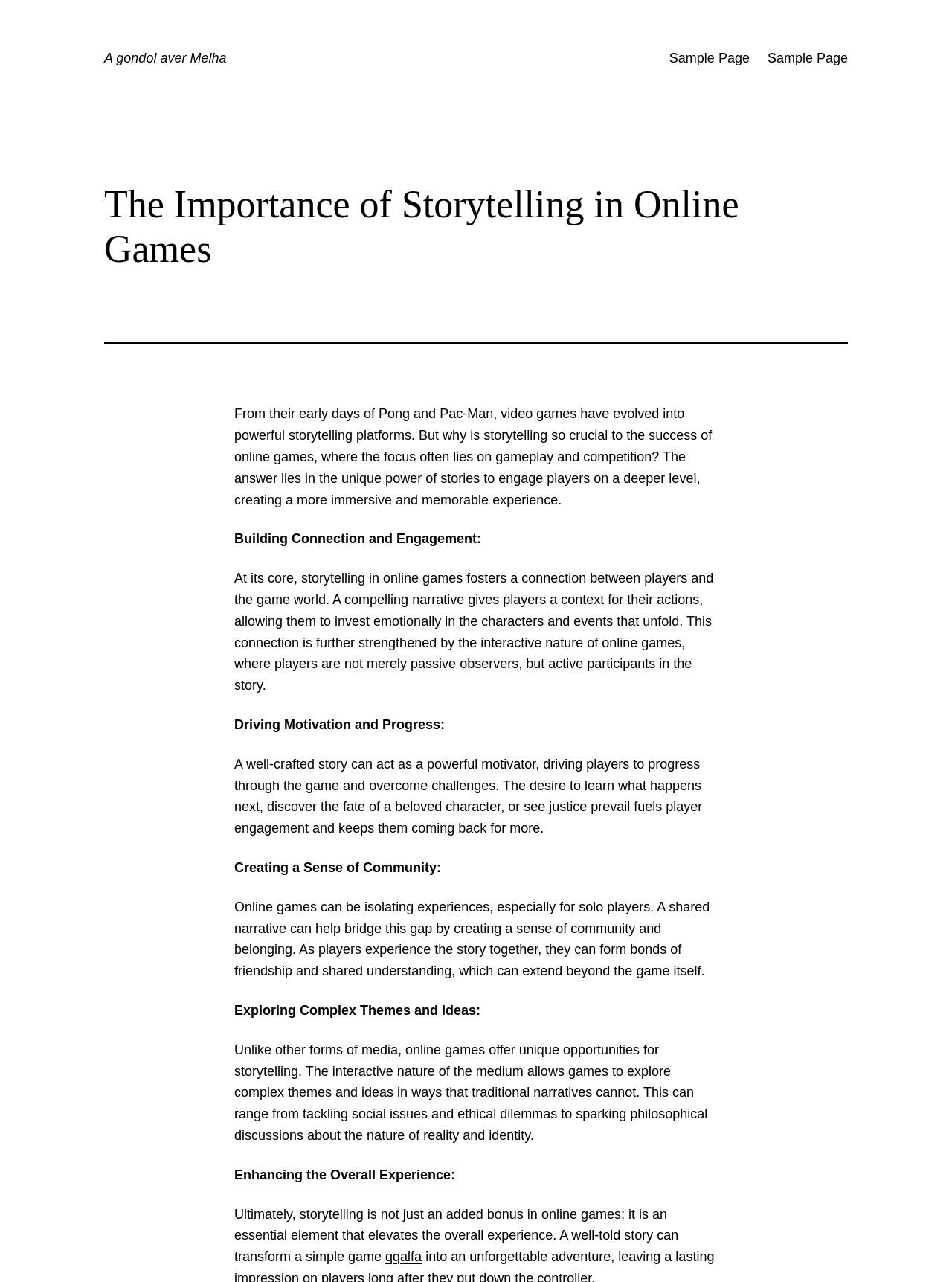Bounding box coordinates are specified in the format (top-left x, top-left y, bottom-right x, bottom-right y). All values are floating point numbers bounded between 0 and 1. Please provide the bounding box coordinate of the region this sentence describes: Sample Page

[0.703, 0.037, 0.787, 0.054]